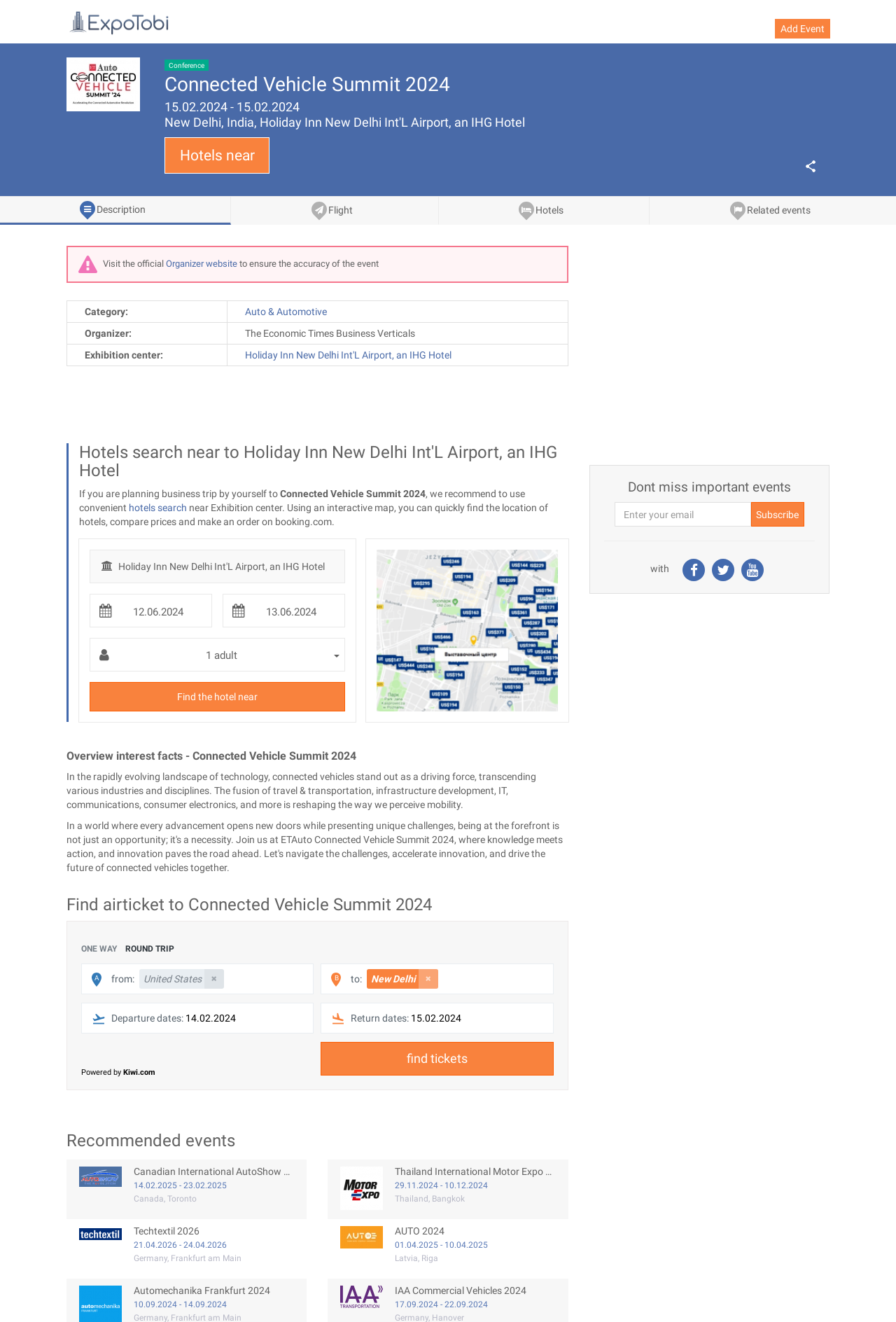Specify the bounding box coordinates of the area to click in order to follow the given instruction: "Add event."

[0.864, 0.014, 0.927, 0.03]